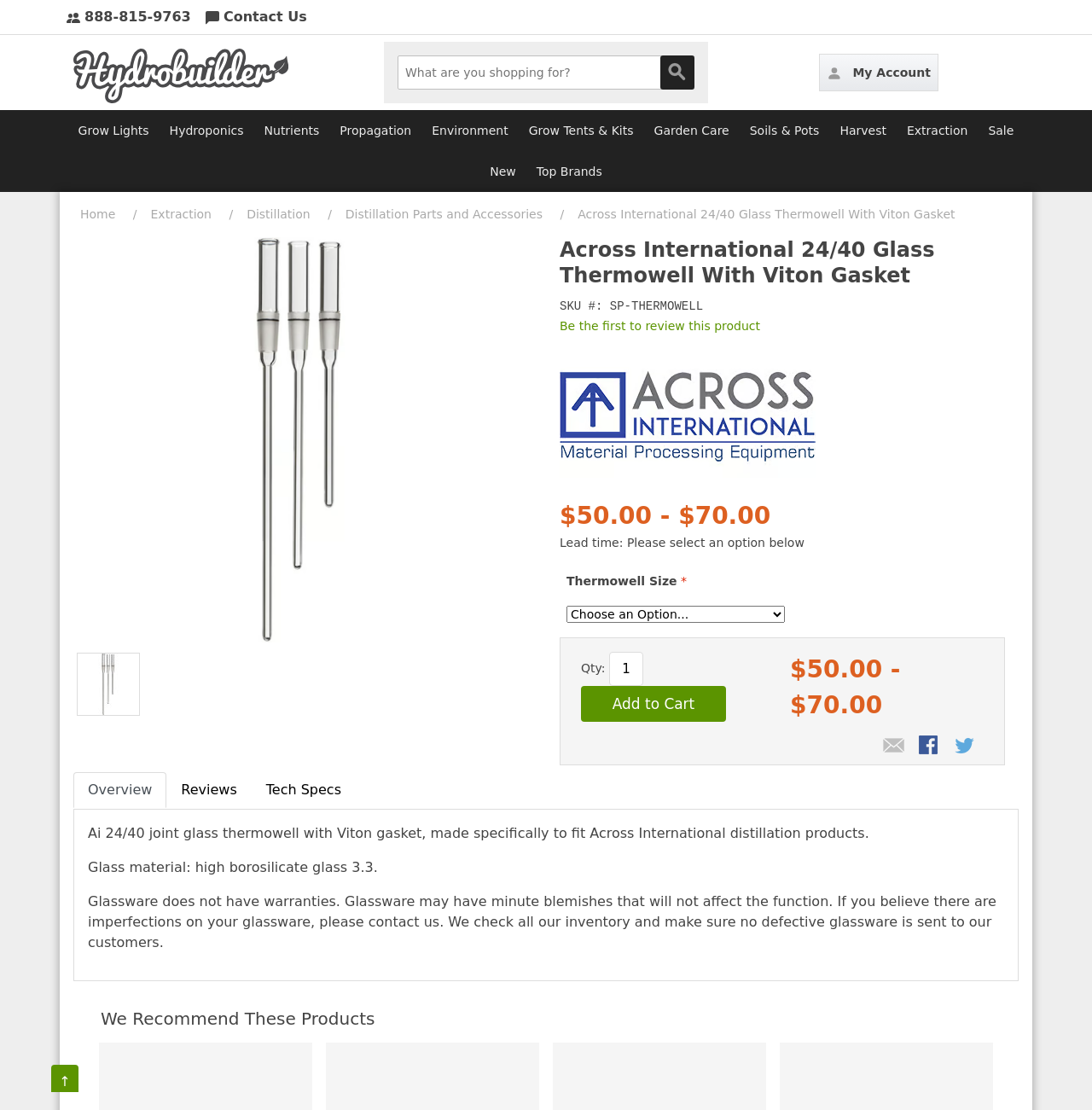Please determine the bounding box coordinates for the UI element described here. Use the format (top-left x, top-left y, bottom-right x, bottom-right y) with values bounded between 0 and 1: Share on Twitter

[0.874, 0.663, 0.895, 0.683]